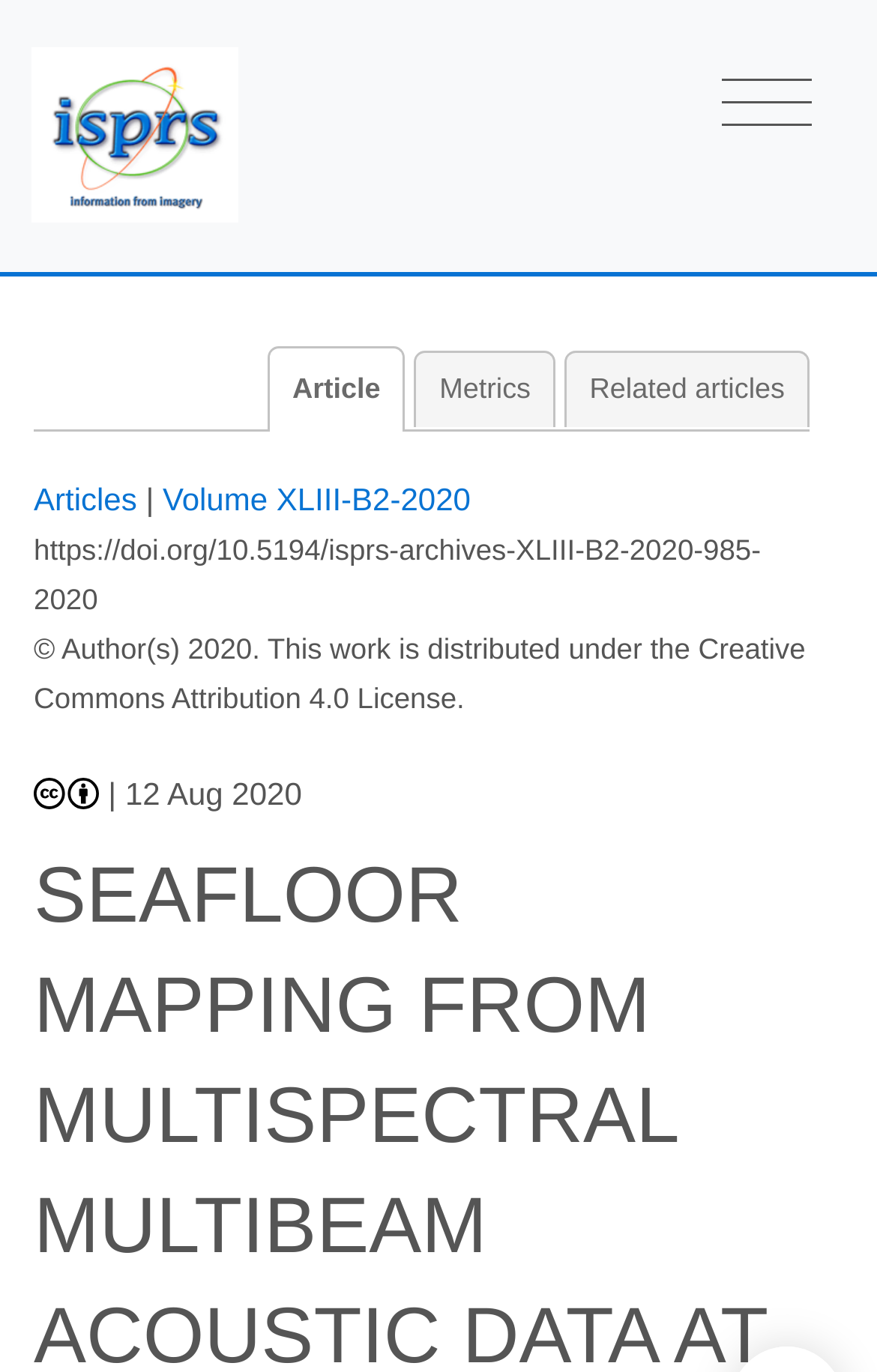What is the DOI of this article?
Please use the visual content to give a single word or phrase answer.

10.5194/isprs-archives-XLIII-B2-2020-985-2020